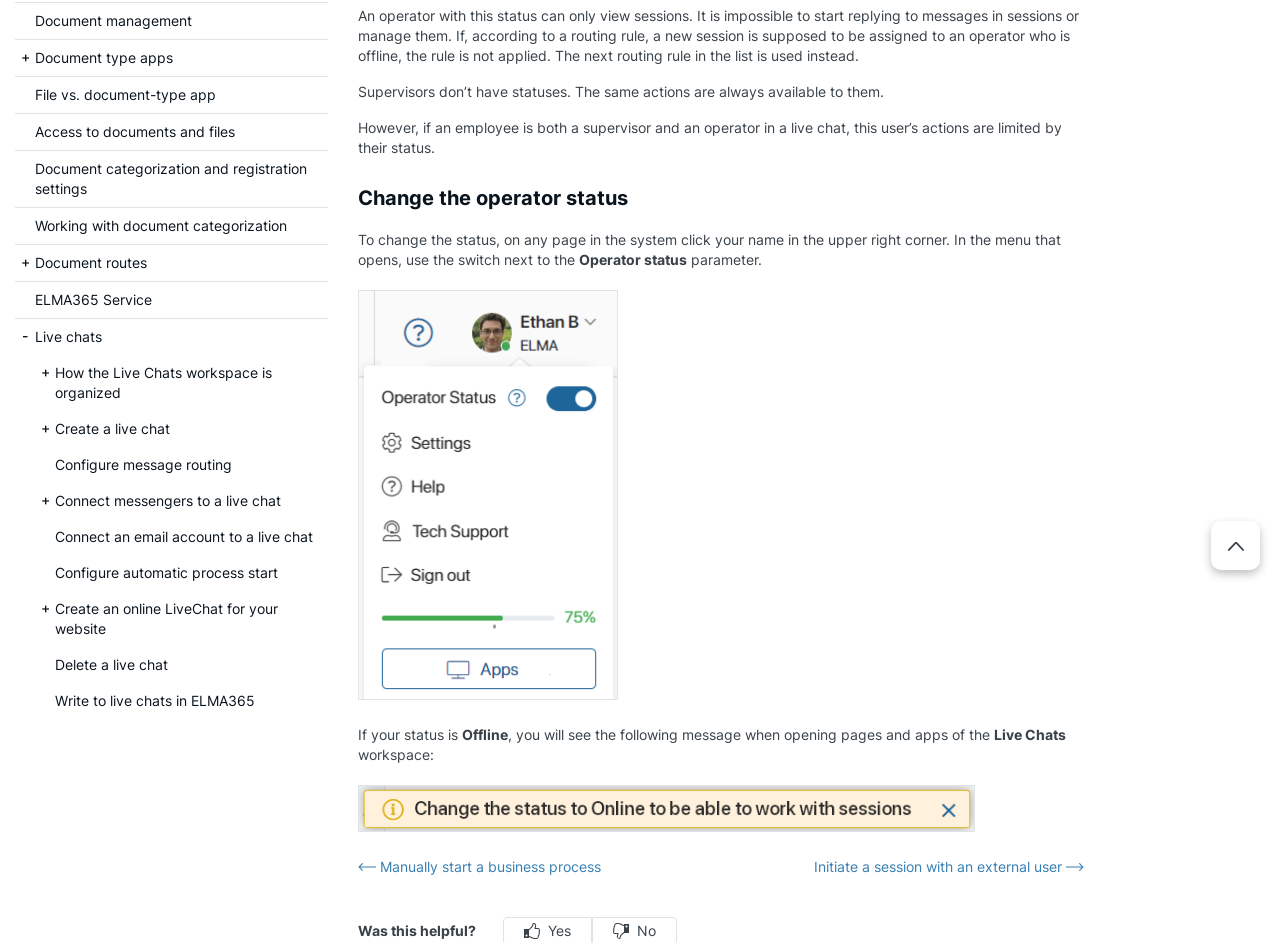Using the provided description: "Manually start a business process", find the bounding box coordinates of the corresponding UI element. The output should be four float numbers between 0 and 1, in the format [left, top, right, bottom].

[0.043, 0.86, 0.256, 0.898]